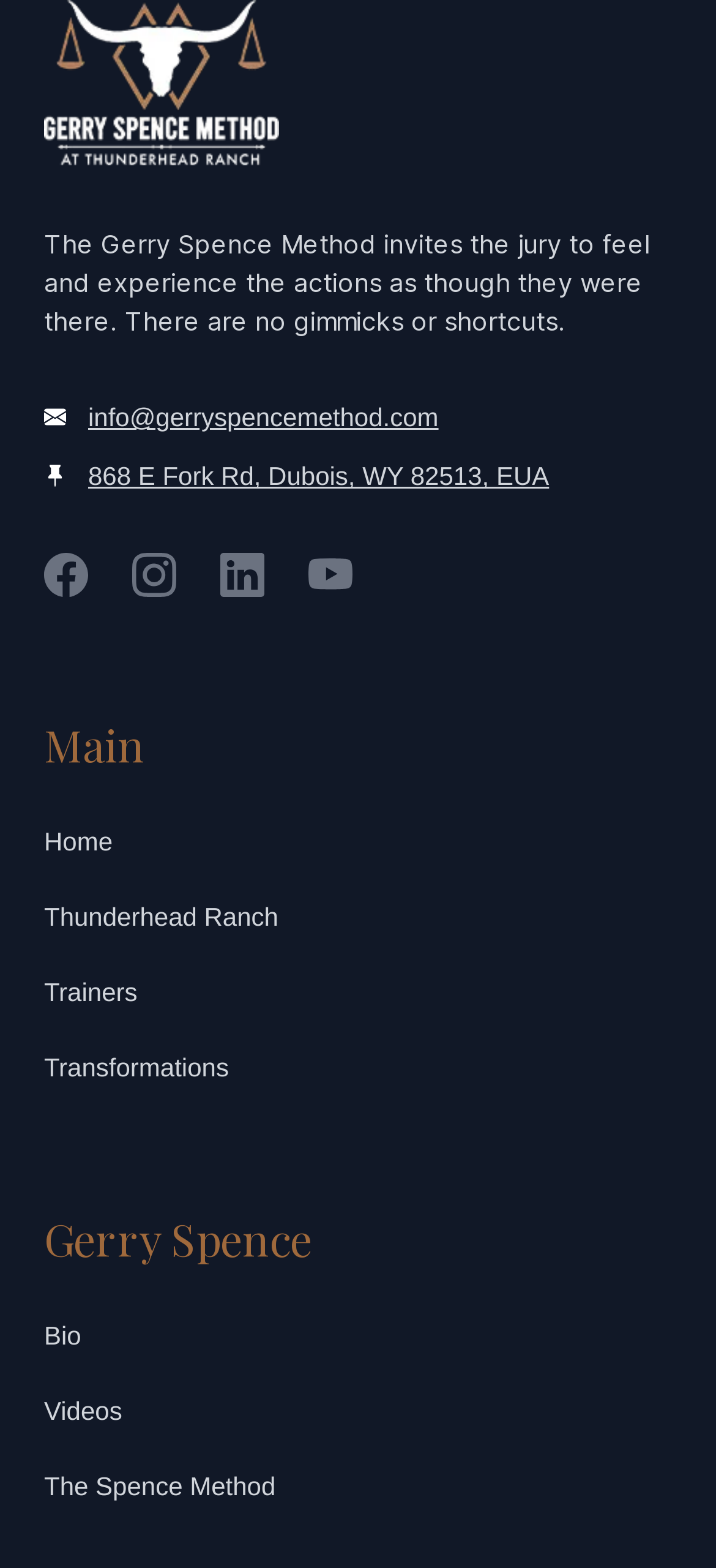Answer this question using a single word or a brief phrase:
What is the name of the ranch?

Thunderhead Ranch